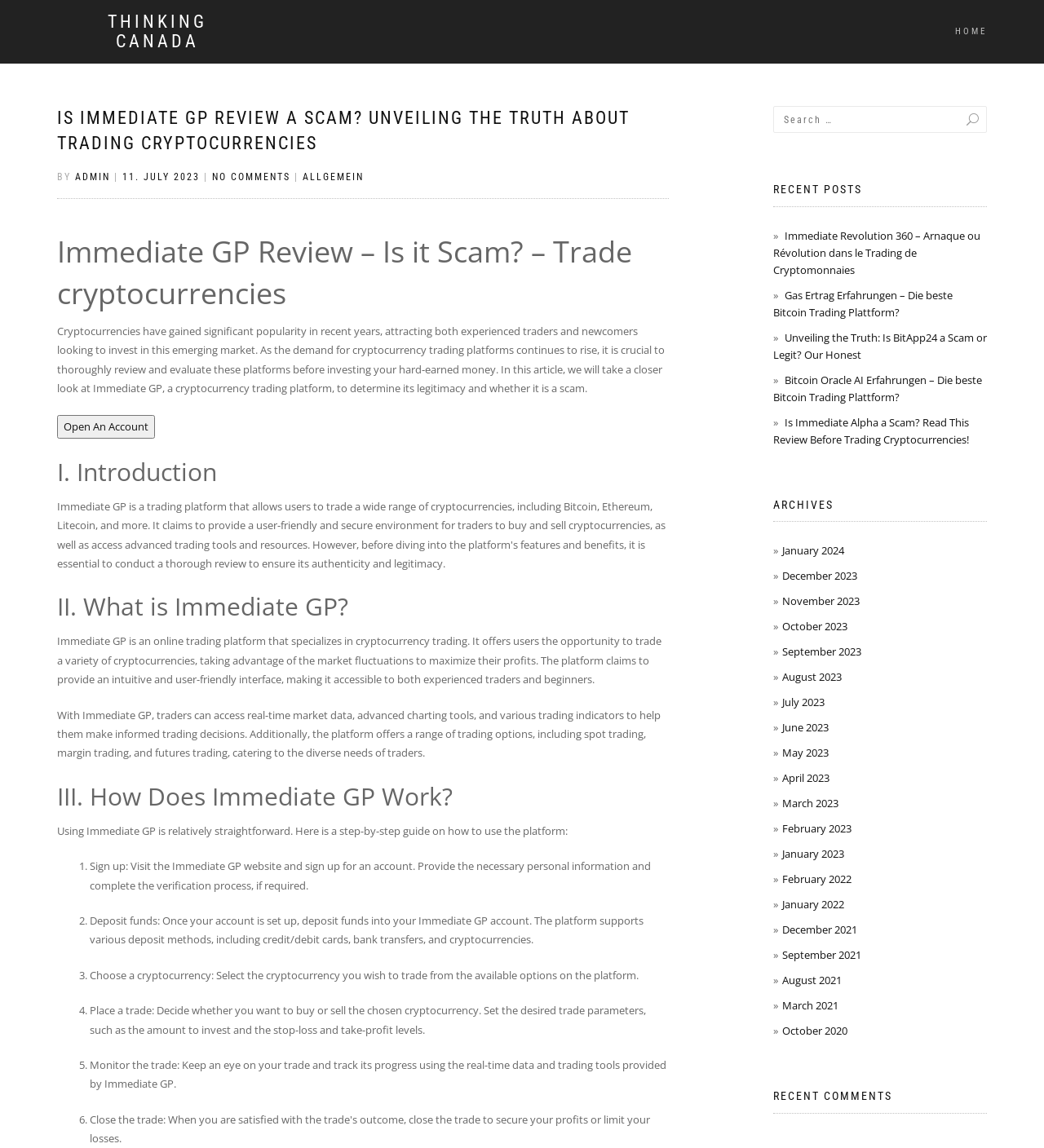Please determine the bounding box coordinates of the element to click on in order to accomplish the following task: "Click on the 'Open An Account' button". Ensure the coordinates are four float numbers ranging from 0 to 1, i.e., [left, top, right, bottom].

[0.055, 0.361, 0.148, 0.382]